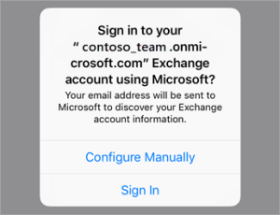Please look at the image and answer the question with a detailed explanation: What are the two options at the bottom of the interface?

The two options are provided to facilitate easy and secure access to email accounts on mobile devices, allowing users to either set up their account settings individually or proceed with automatic configuration.